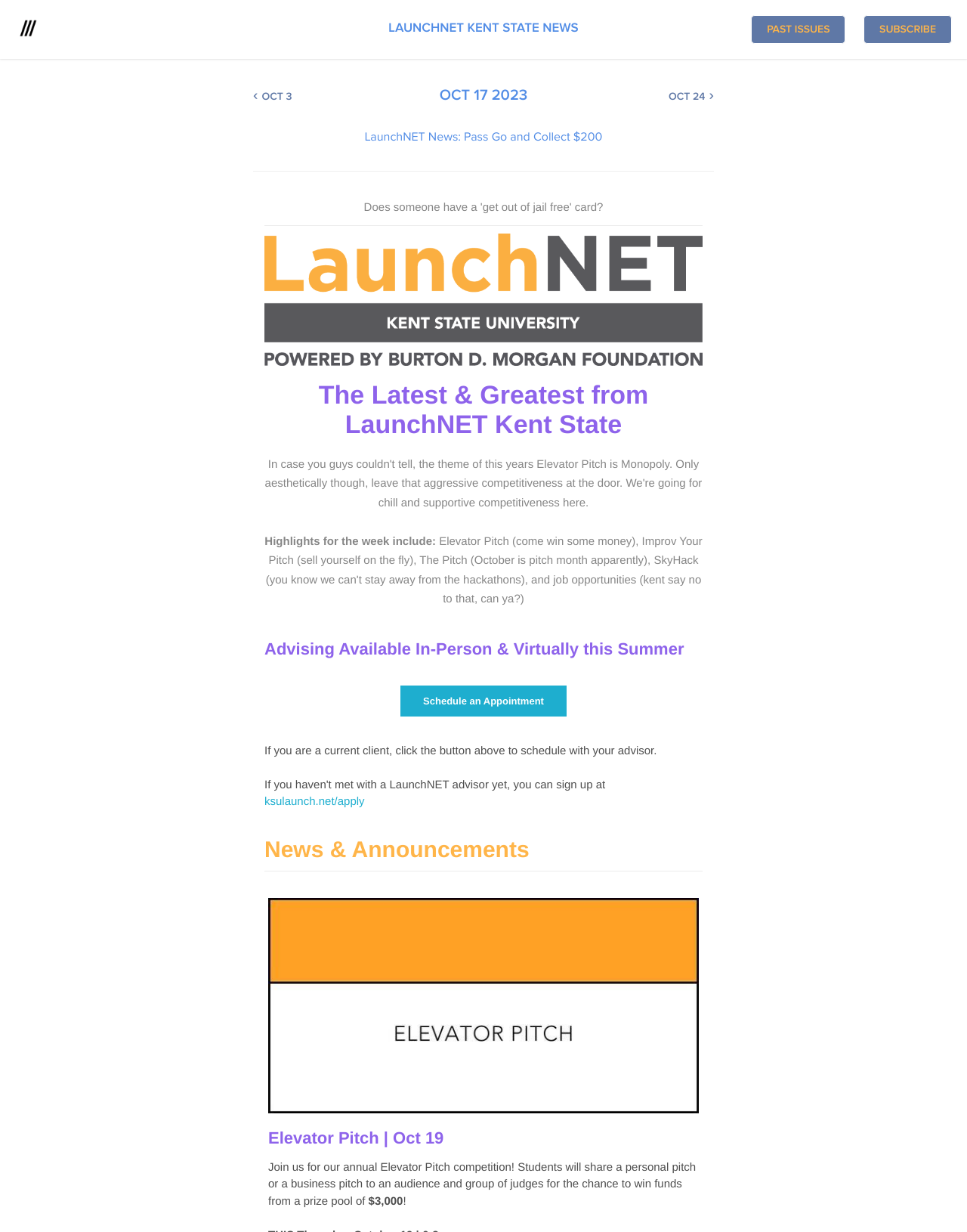Illustrate the webpage's structure and main components comprehensively.

This webpage is about LaunchNET News, specifically the "Pass Go and Collect $200" edition. At the top left, there is a Goodbits logo in a white circle. Next to it, there are three links: "LAUNCHNET KENT STATE NEWS", "PAST ISSUES", and "SUBSCRIBE". Below these links, there are navigation links for October, including "‹ OCT 3", "OCT 24 ›", and "OCT 17 2023".

The main content of the page is divided into sections. The first section has a heading "LaunchNET News: Pass Go and Collect $200" and a separator line below it. The main article is about the latest news and events from LaunchNET Kent State, with a theme of Monopoly. The article mentions the Elevator Pitch, Improv Your Pitch, The Pitch, SkyHack, and job opportunities.

Below the main article, there are three sections. The first section is about advising, with a heading "Advising Available In-Person & Virtually this Summer" and a link to schedule an appointment. The second section has a heading "Schedule an Appointment" and a link to schedule with an advisor. The third section provides information on how to sign up for LaunchNET advising.

The final section is labeled "News & Announcements" and contains a list of news articles, including "Elevator Pitch | Oct 19".